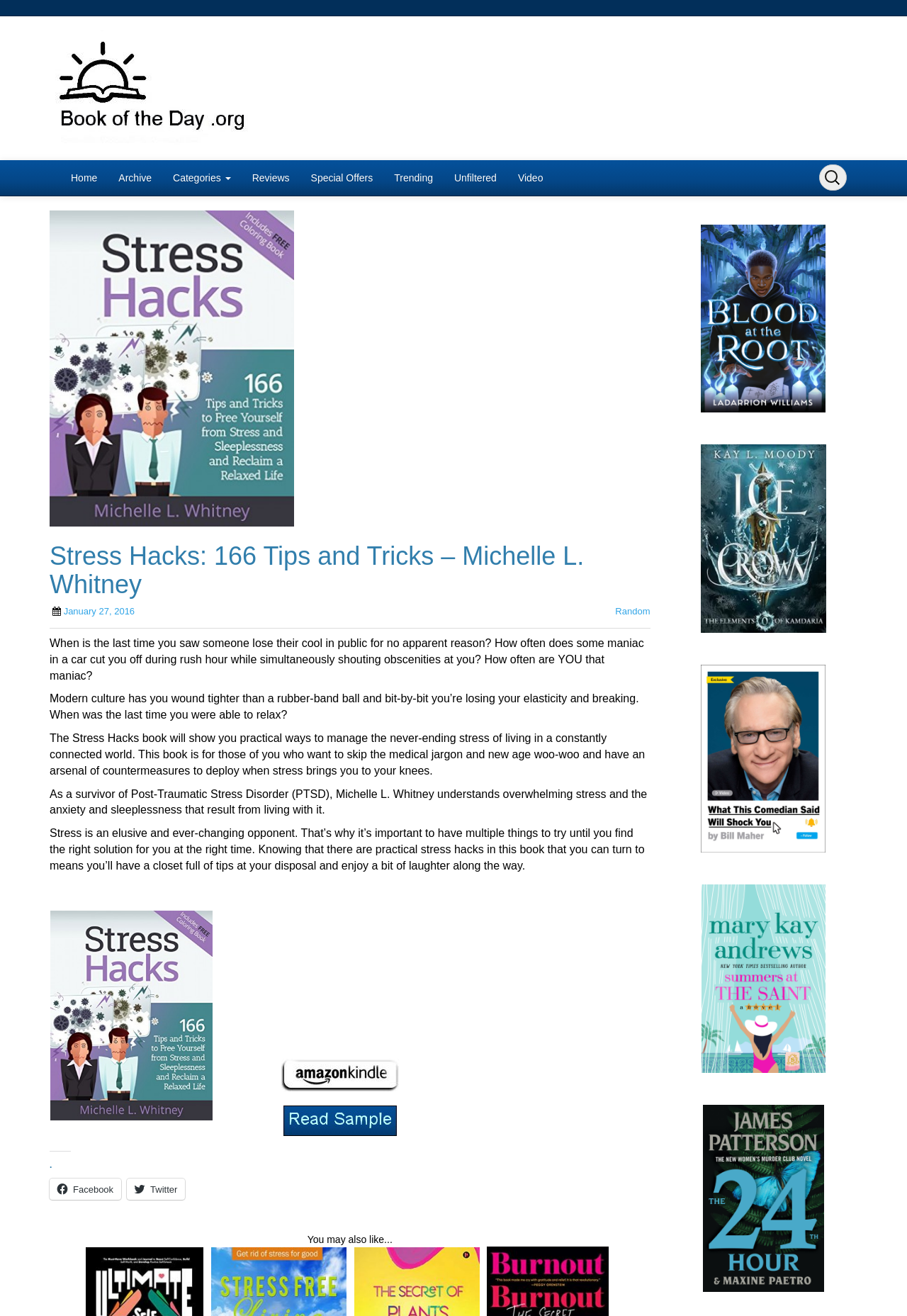Determine the bounding box coordinates for the UI element with the following description: "Categories". The coordinates should be four float numbers between 0 and 1, represented as [left, top, right, bottom].

[0.179, 0.122, 0.266, 0.149]